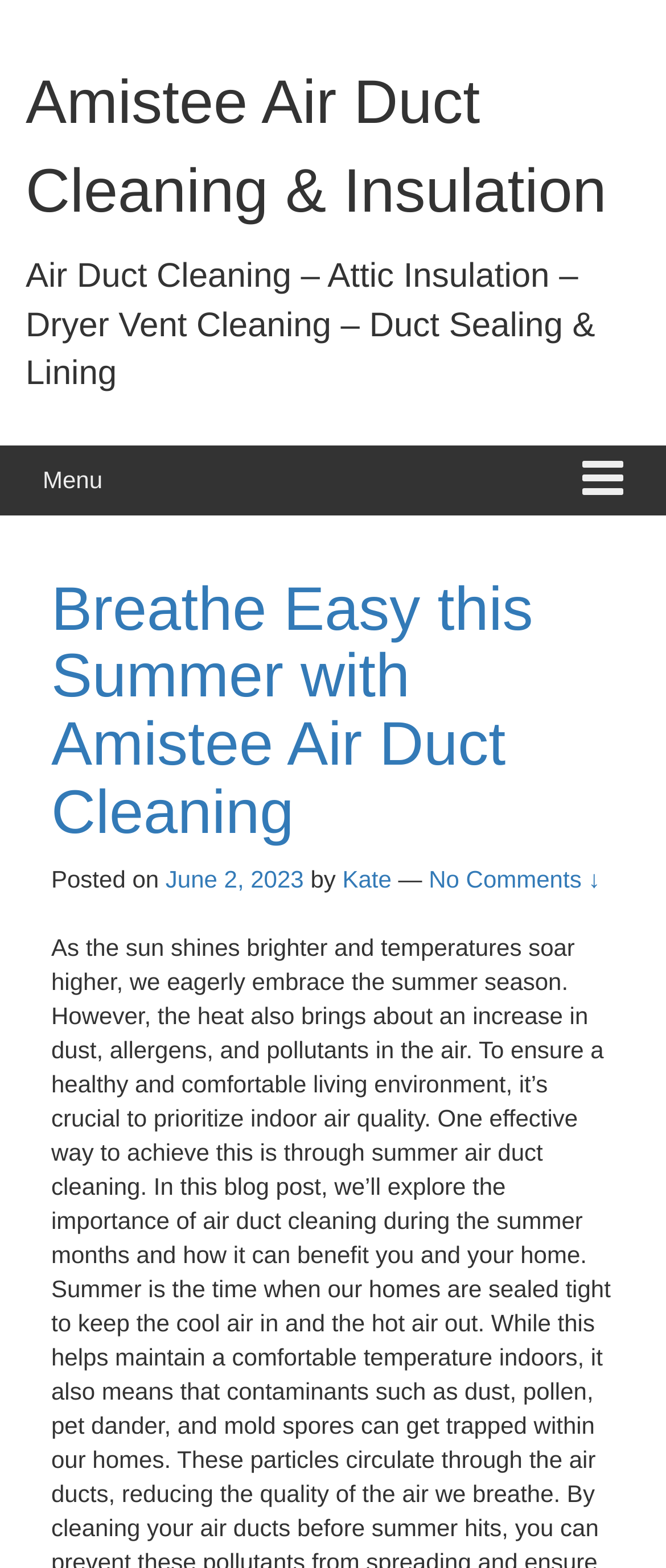Predict the bounding box of the UI element based on this description: "Articles Critiquing".

None